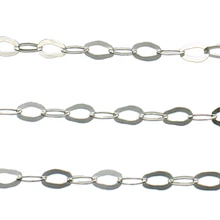Create an extensive caption that includes all significant details of the image.

This image showcases a sterling silver flat oval chain, featuring a series of elongated, interlinked oval links that create a delicate and refined appearance. The chain is designed for versatility, ideal for crafting jewelry pieces such as necklaces, bracelets, or as a component for pendants. Each link is polished, contributing to a shiny finish that enhances the overall aesthetic. 

This specific chain is part of a product listing identified as "Sterling Silver Flat Oval Chain 3x4mm," emphasizing its high-quality material and craftsmanship imported directly from Italy. Its dimensions provide a perfect balance between durability and elegance, making it a suitable choice for both everyday wear and special occasions.